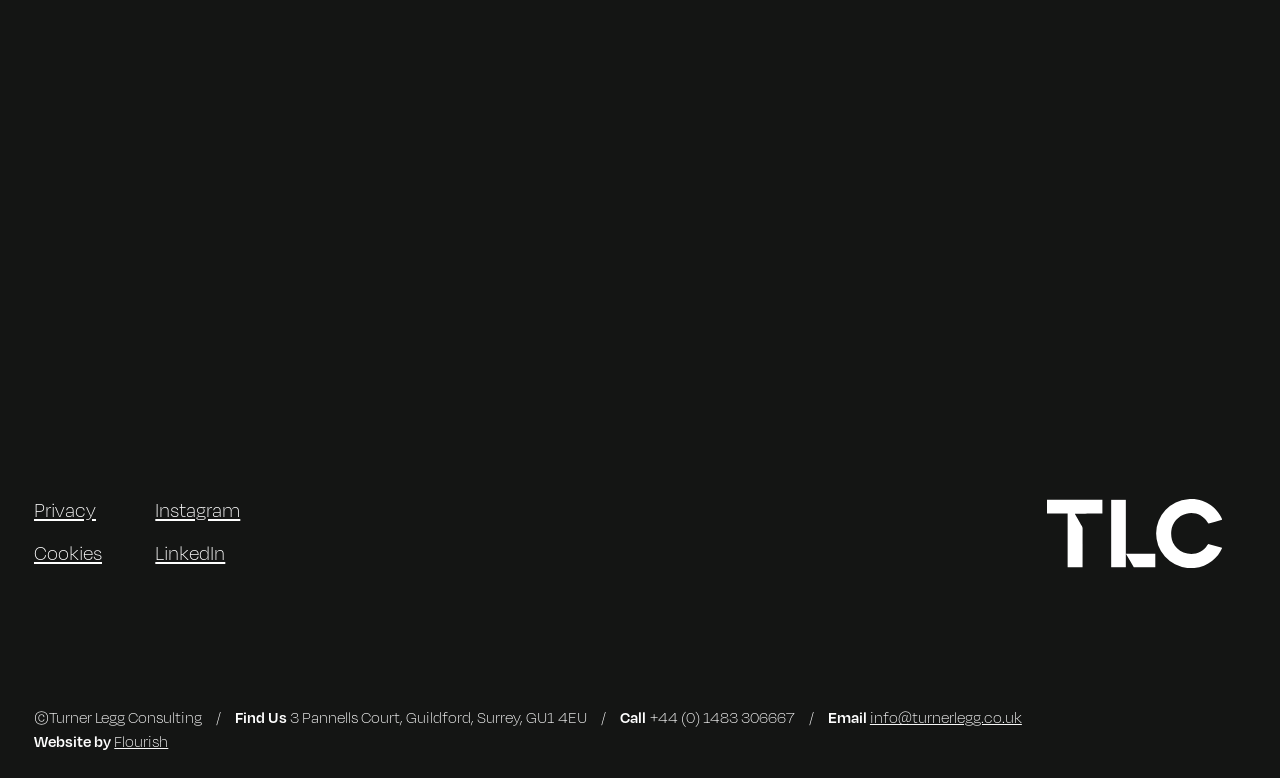Respond with a single word or phrase for the following question: 
What is the address of the company?

3 Pannells Court, Guildford, Surrey, GU1 4EU